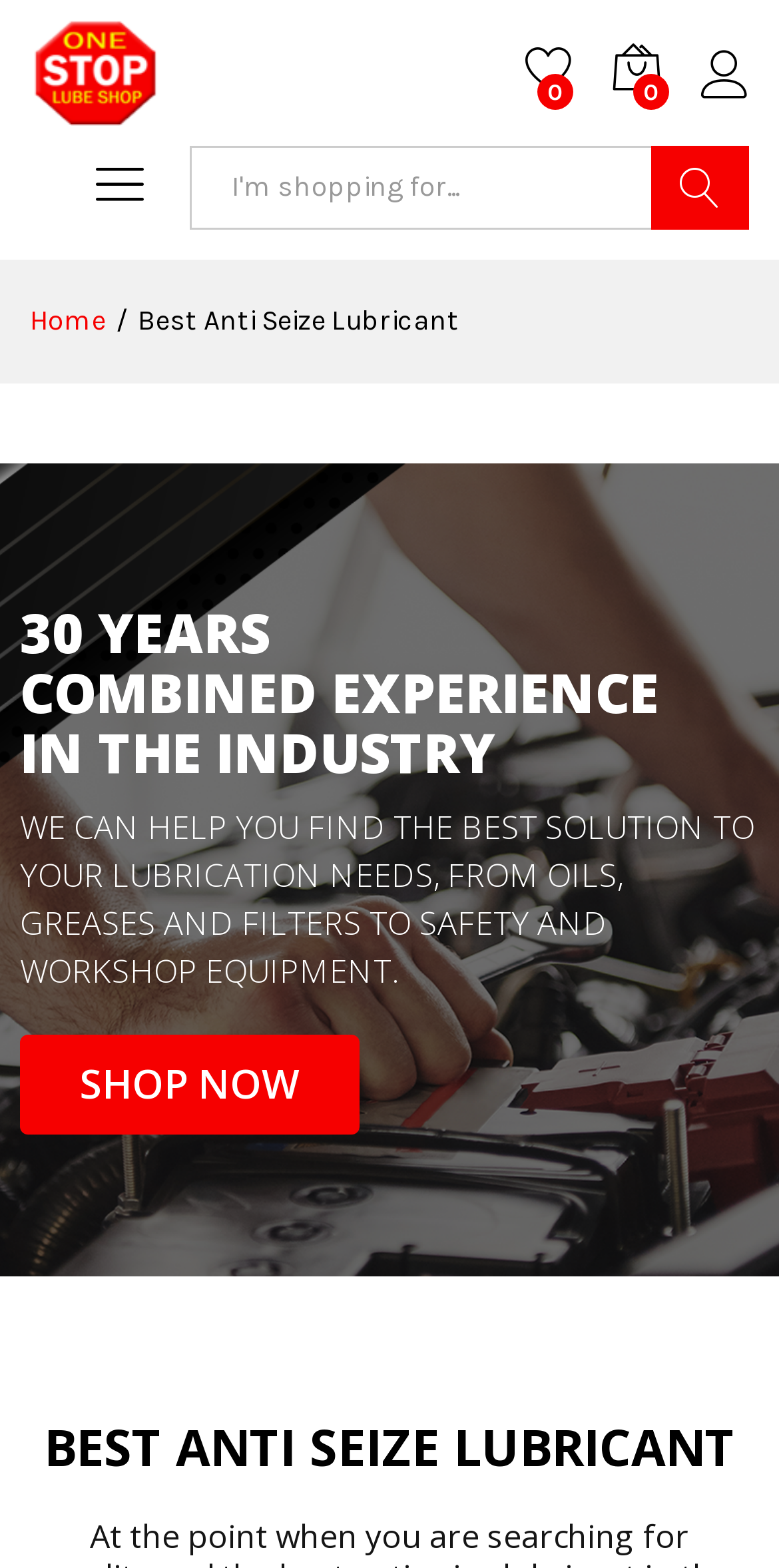What type of products does the company offer?
Based on the image, answer the question with as much detail as possible.

I found a heading on the webpage that says 'BEST ANTI SEIZE LUBRICANT' and a text that mentions 'oils, greases and filters to safety and workshop equipment', which suggests that the company offers lubrication products.